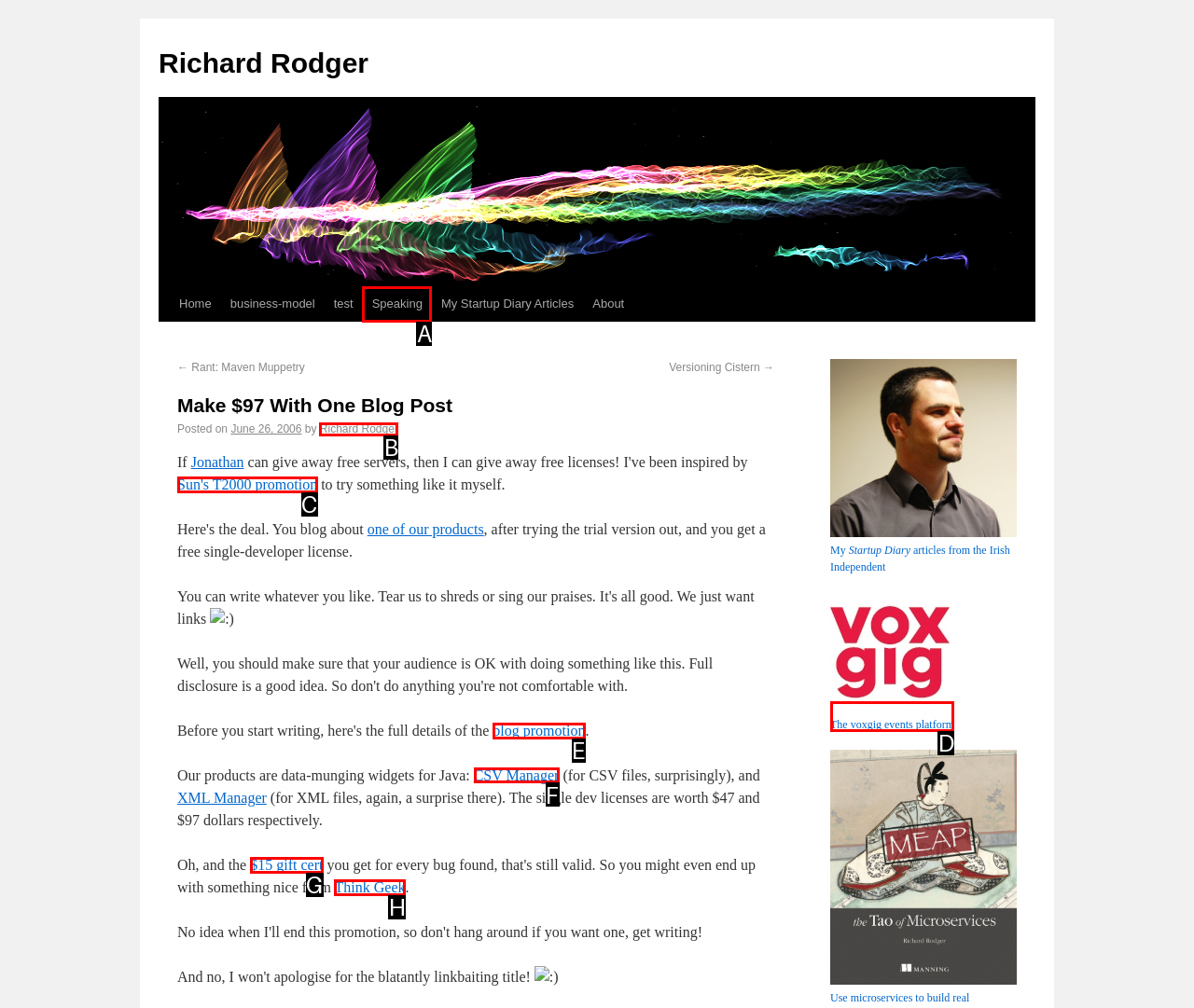Specify which HTML element I should click to complete this instruction: Learn more about 'CSV Manager' Answer with the letter of the relevant option.

F